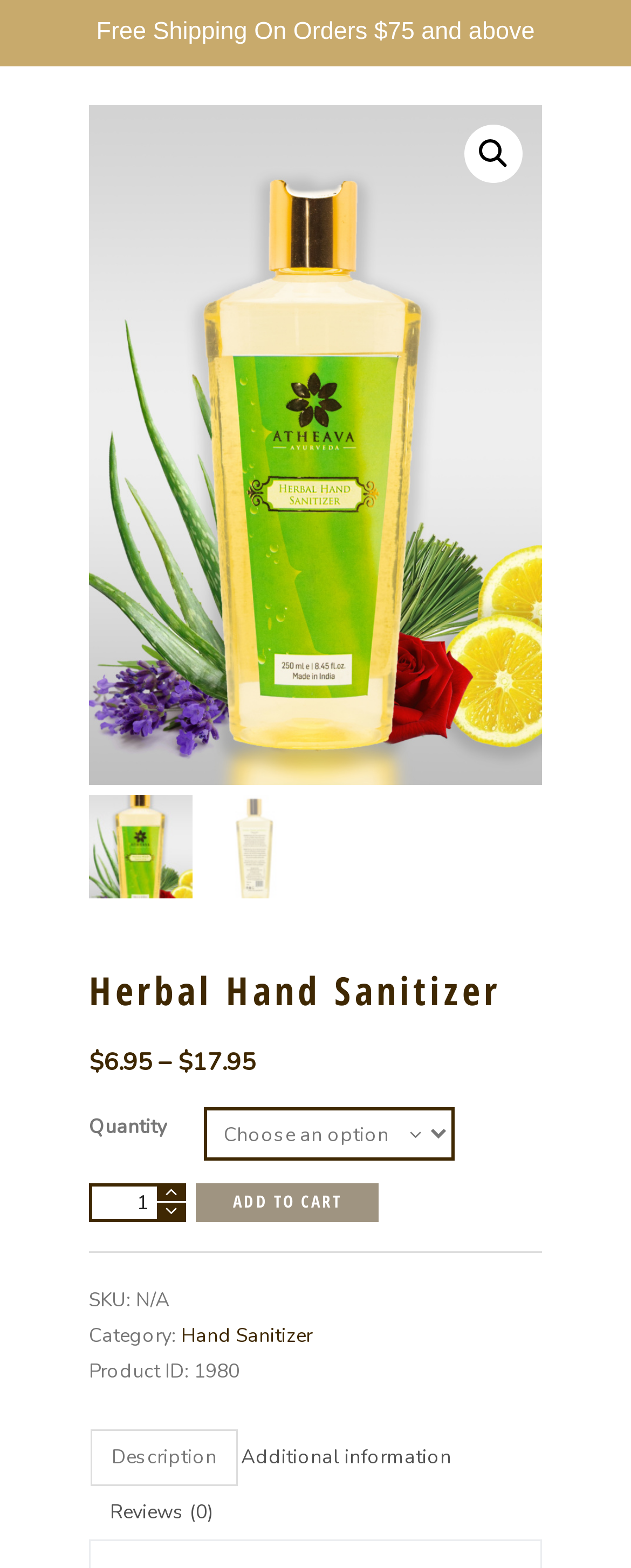Using the format (top-left x, top-left y, bottom-right x, bottom-right y), and given the element description, identify the bounding box coordinates within the screenshot: Hand Sanitizer

[0.287, 0.95, 0.495, 0.966]